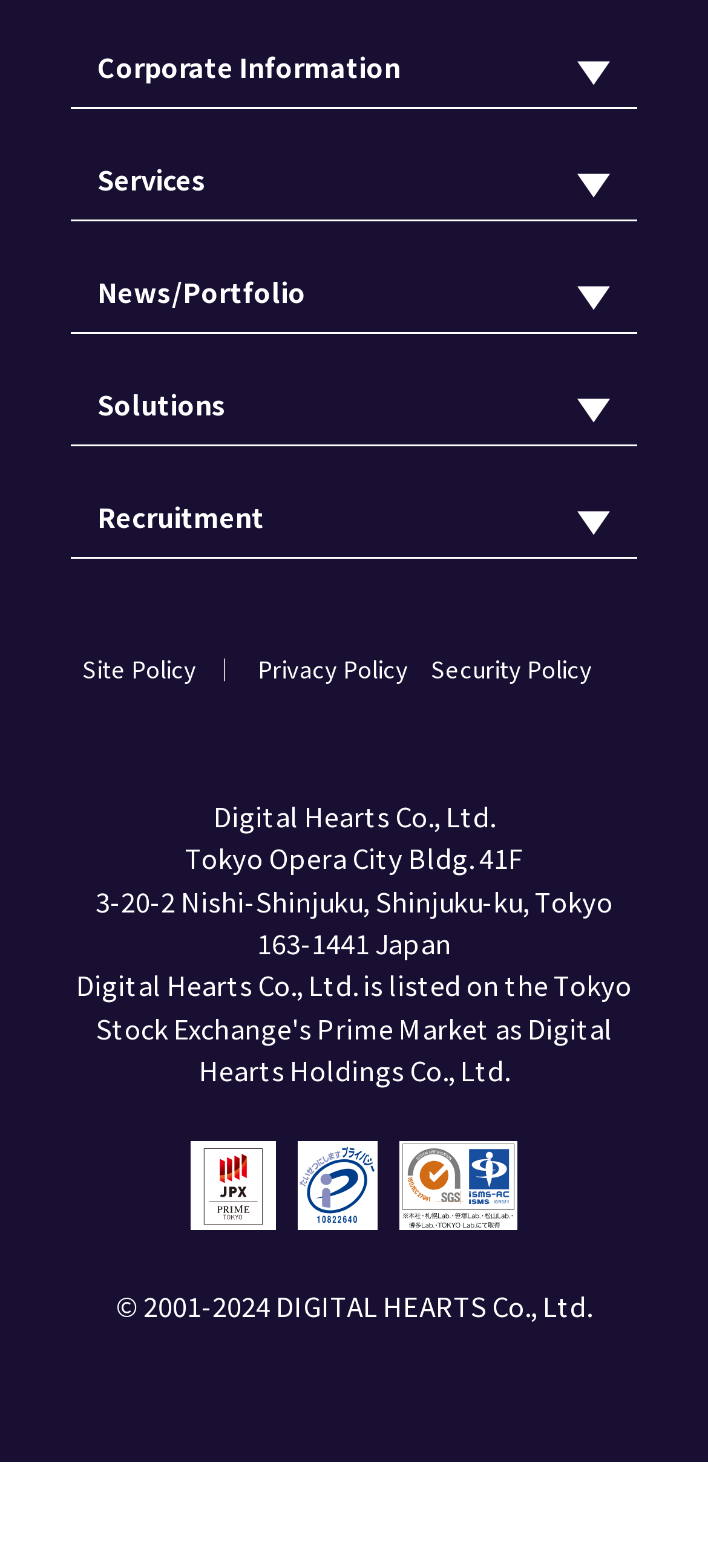What is the company name?
Please answer using one word or phrase, based on the screenshot.

Digital Hearts Co., Ltd.